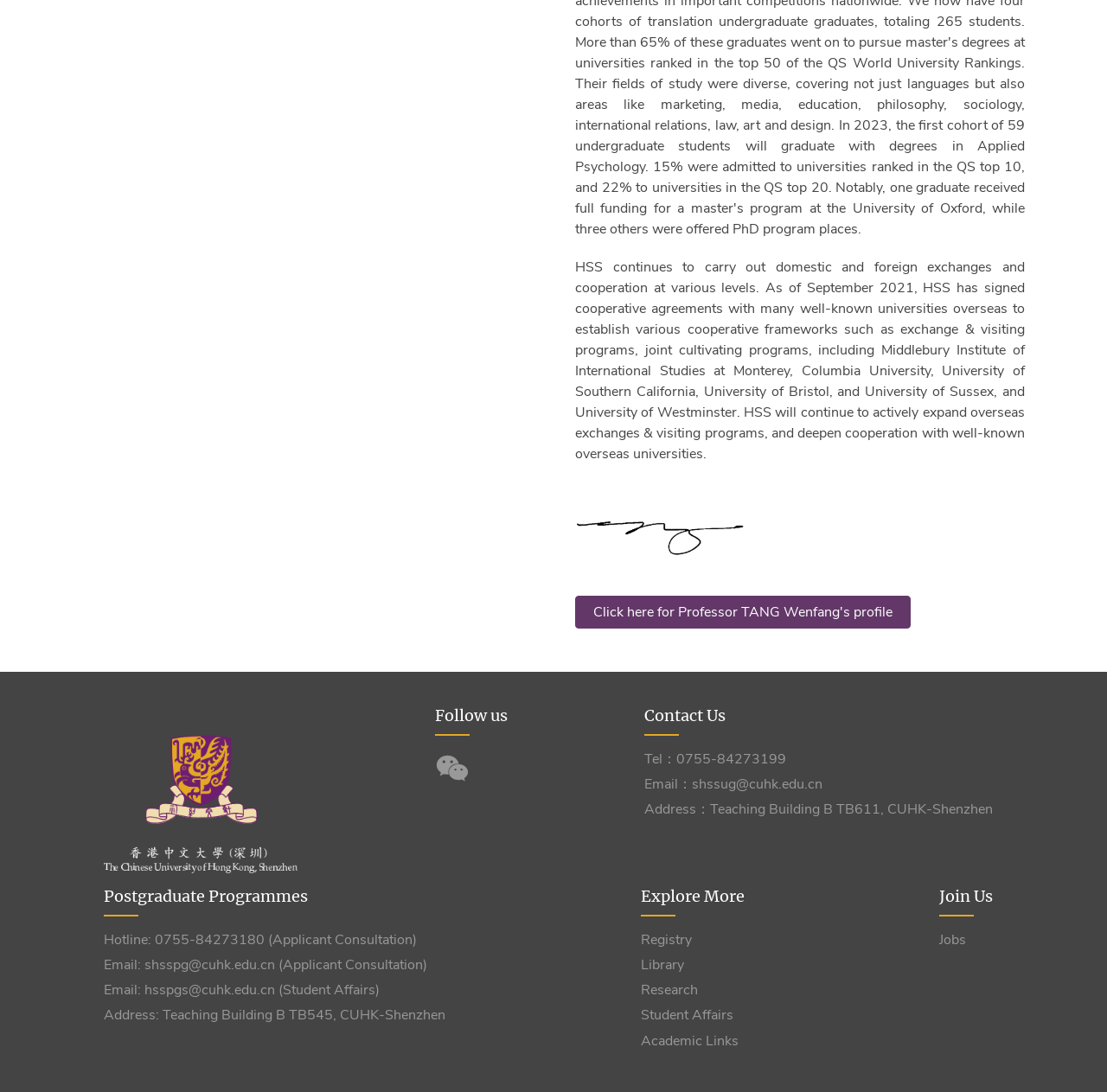What is the name of the university mentioned?
Examine the image closely and answer the question with as much detail as possible.

The answer can be found in the 'Address' section, which mentions 'Teaching Building B TB611, CUHK-Shenzhen' and 'Teaching Building B TB545, CUHK-Shenzhen'. This indicates that the university is CUHK-Shenzhen.